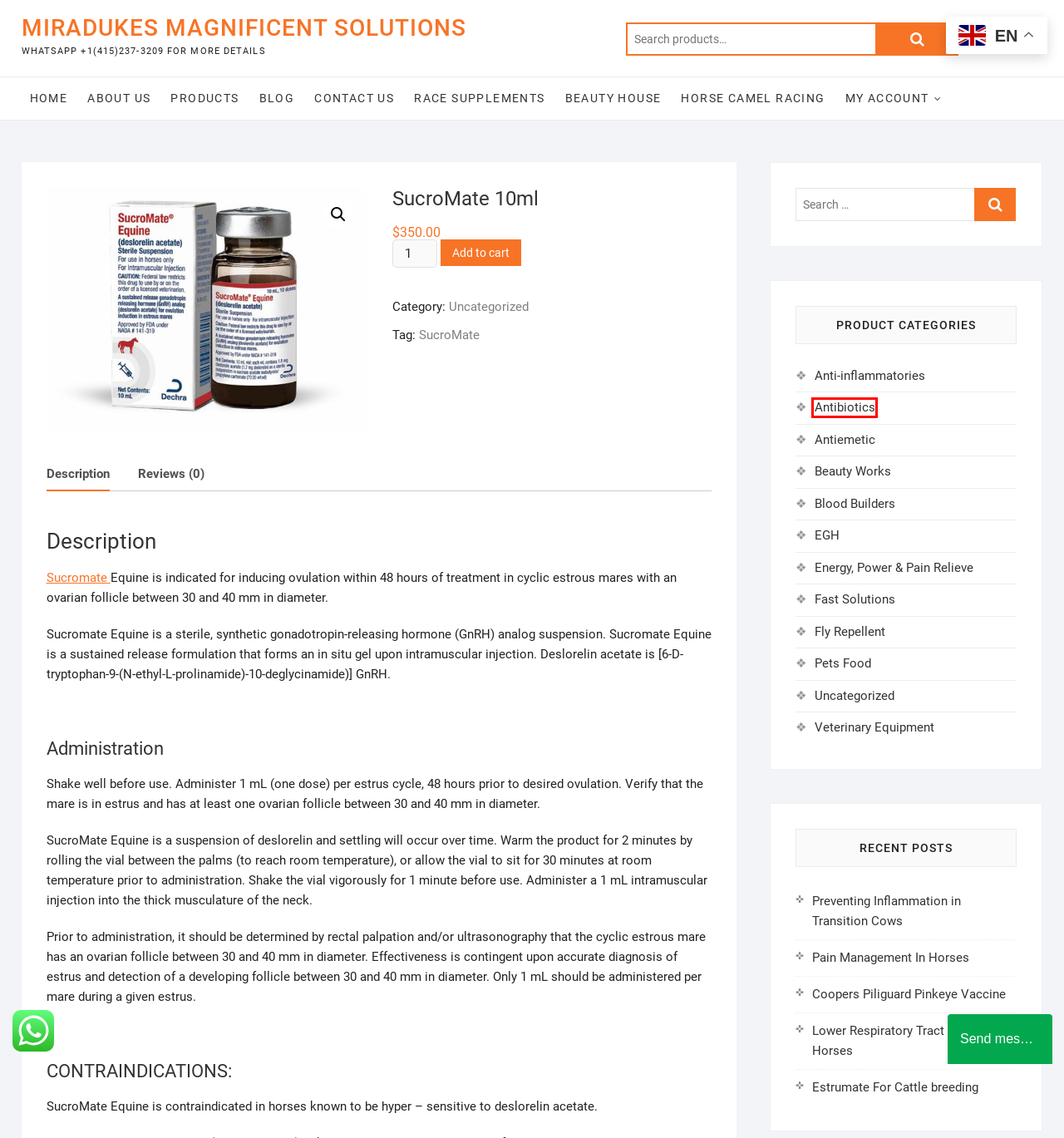You are provided with a screenshot of a webpage where a red rectangle bounding box surrounds an element. Choose the description that best matches the new webpage after clicking the element in the red bounding box. Here are the choices:
A. Antibiotics Archives - MIRADUKES MAGNIFICENT SOLUTIONS
B. SucroMate Archives - MIRADUKES MAGNIFICENT SOLUTIONS
C. Beauty House - MIRADUKES MAGNIFICENT SOLUTIONS
D. About Us - MIRADUKES MAGNIFICENT SOLUTIONS
E. Blog - MIRADUKES MAGNIFICENT SOLUTIONS
F. Race Supplements - MIRADUKES MAGNIFICENT SOLUTIONS
G. Uncategorized Archives - MIRADUKES MAGNIFICENT SOLUTIONS
H. Lower Respiratory Tract Disease In Horses - MIRADUKES MAGNIFICENT SOLUTIONS

A